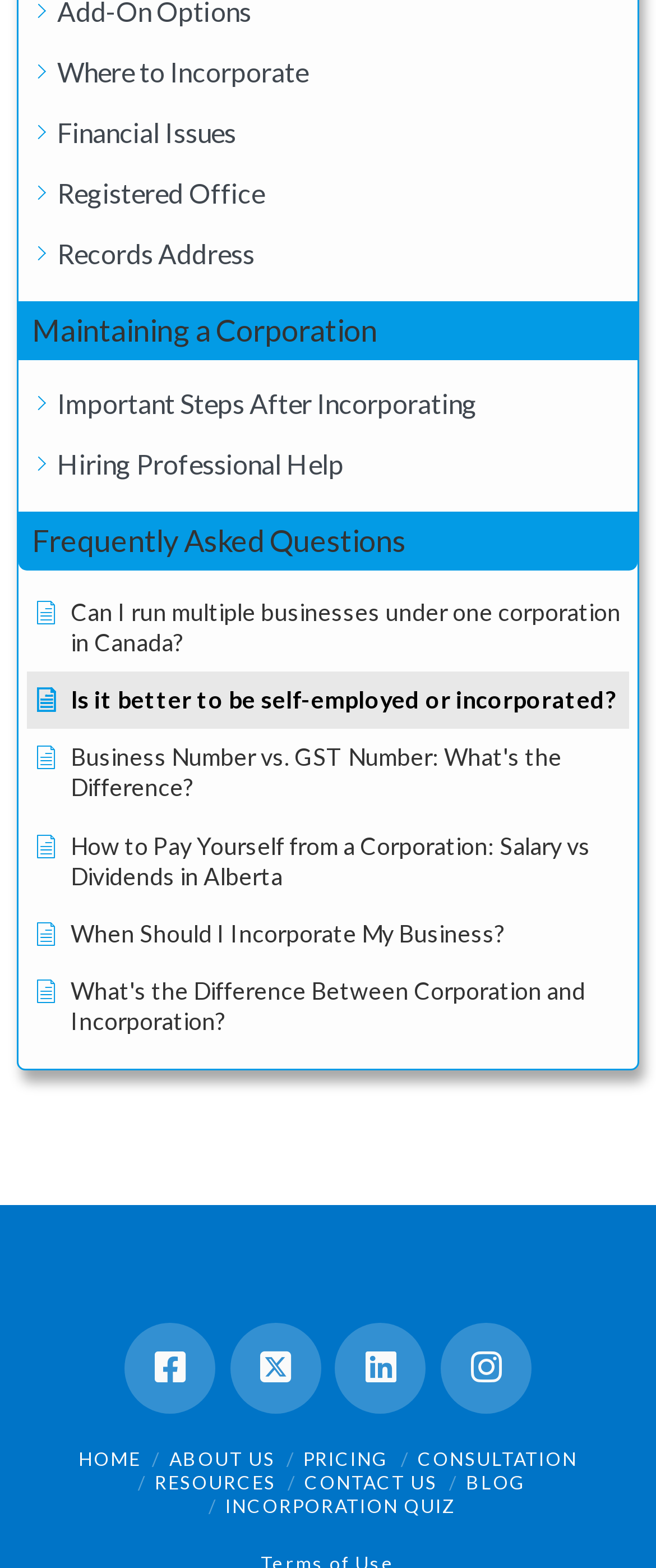How many links are there in the FAQ section?
Look at the screenshot and give a one-word or phrase answer.

6